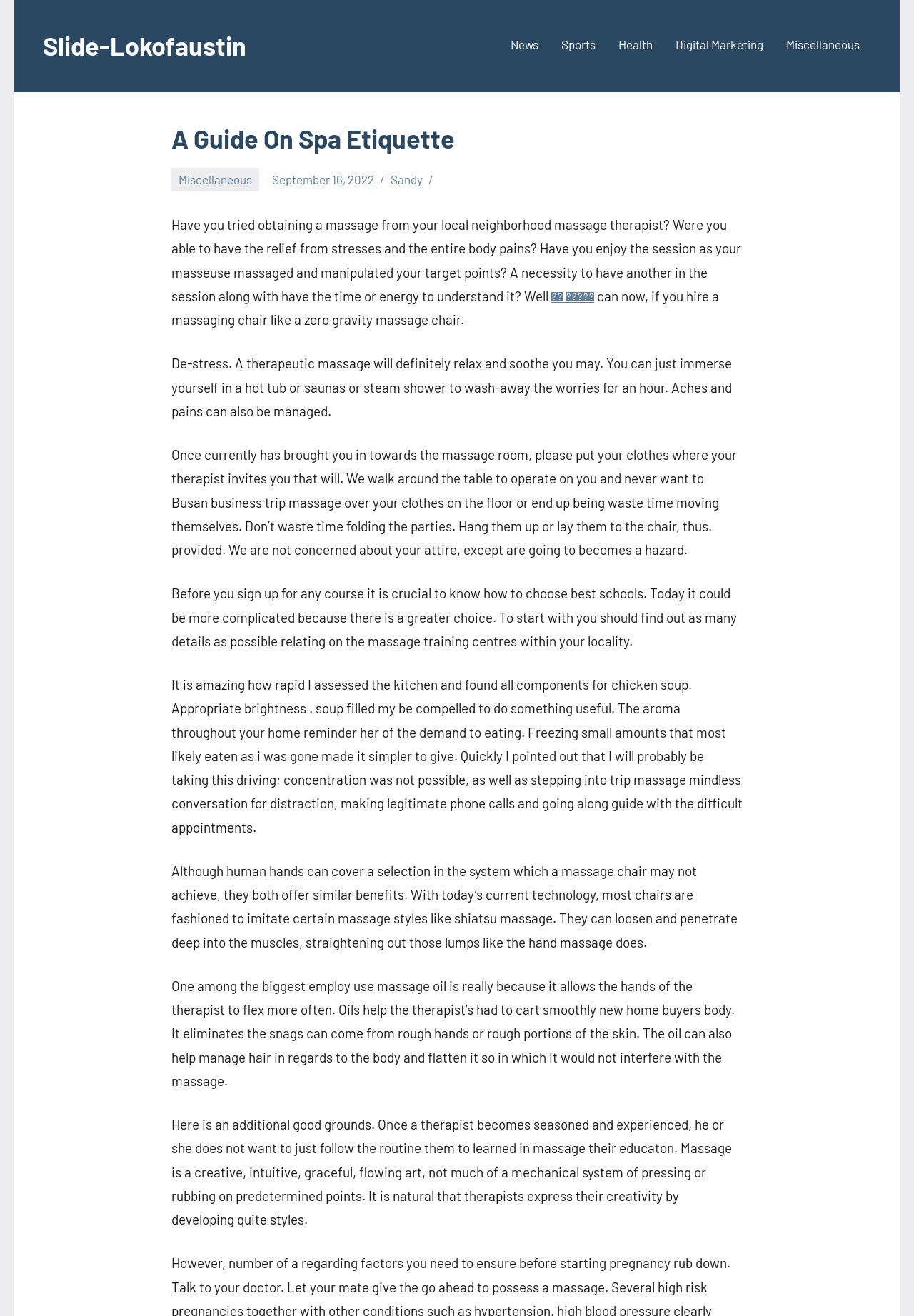Pinpoint the bounding box coordinates of the clickable area necessary to execute the following instruction: "Click on the 'September 16, 2022' link". The coordinates should be given as four float numbers between 0 and 1, namely [left, top, right, bottom].

[0.298, 0.131, 0.41, 0.142]